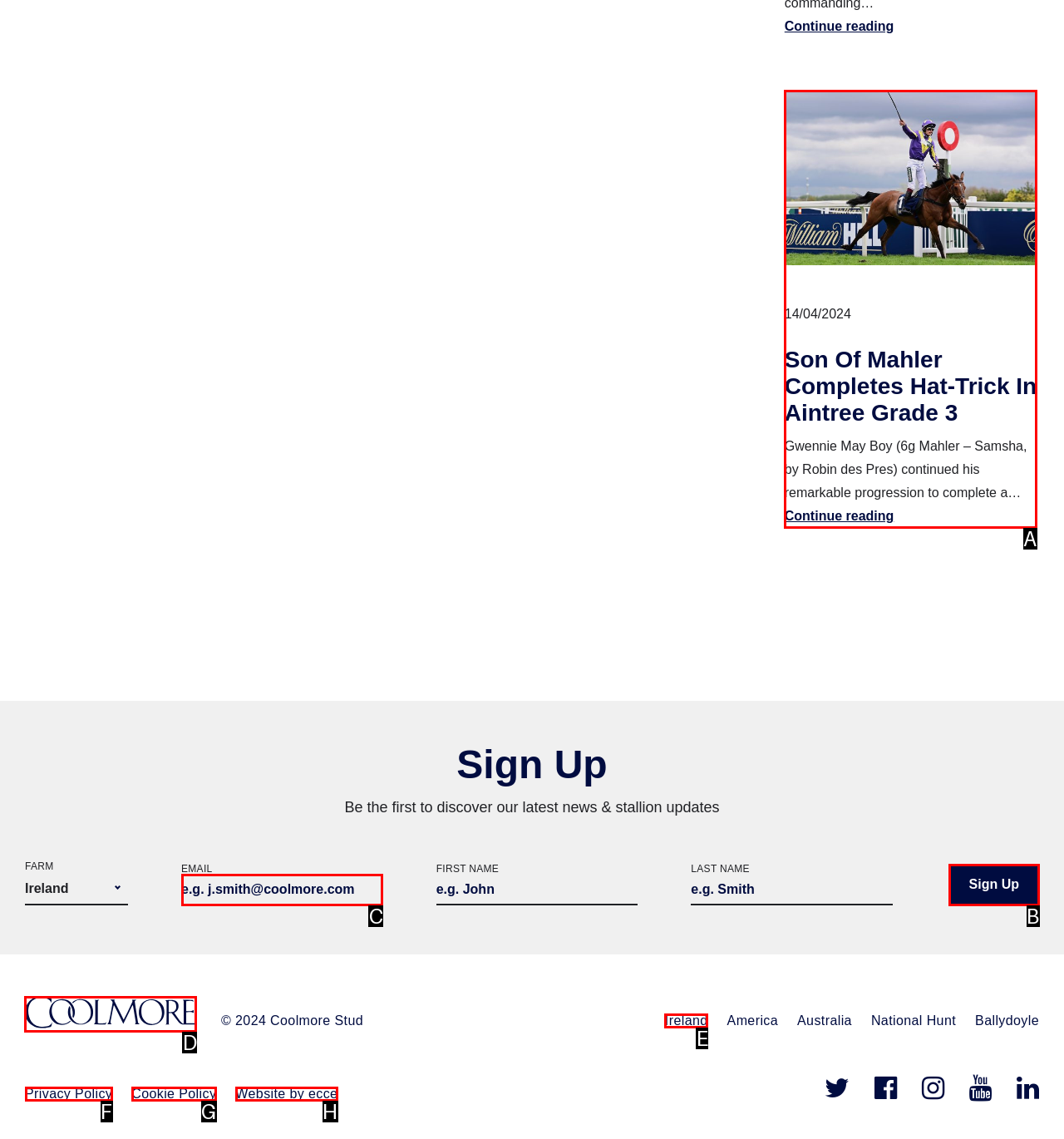Point out the option that needs to be clicked to fulfill the following instruction: Visit the Coolmore homepage
Answer with the letter of the appropriate choice from the listed options.

D